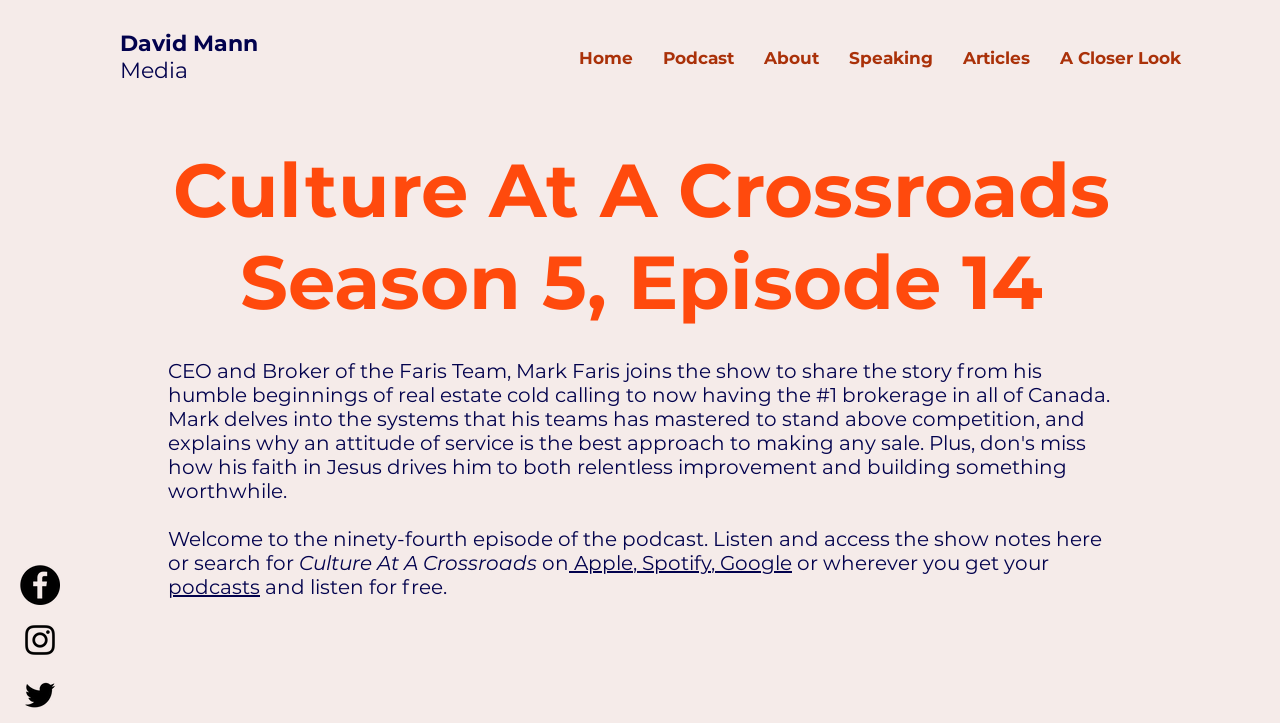Give a detailed overview of the webpage's appearance and contents.

This webpage is about the podcast "Culture At A Crossroads Season 5, Episode 14" featuring Mark Faris. At the top left, there is a heading with the guest's name, David Mann. Next to it, there is another heading labeled "Media". 

On the top right, there is a navigation menu with links to different sections of the website, including "Home", "Podcast", "About", "Speaking", "Articles", and "A Closer Look". 

At the bottom left, there is a social bar with links to the podcast's Facebook, Instagram, and Twitter profiles, each represented by a black circle icon. 

The main content of the webpage is about the podcast episode. There is a heading that displays the episode title, followed by a brief introduction that welcomes listeners to the episode and provides links to access the show notes or listen to the episode on Apple, Spotify, Google, or other podcast platforms.